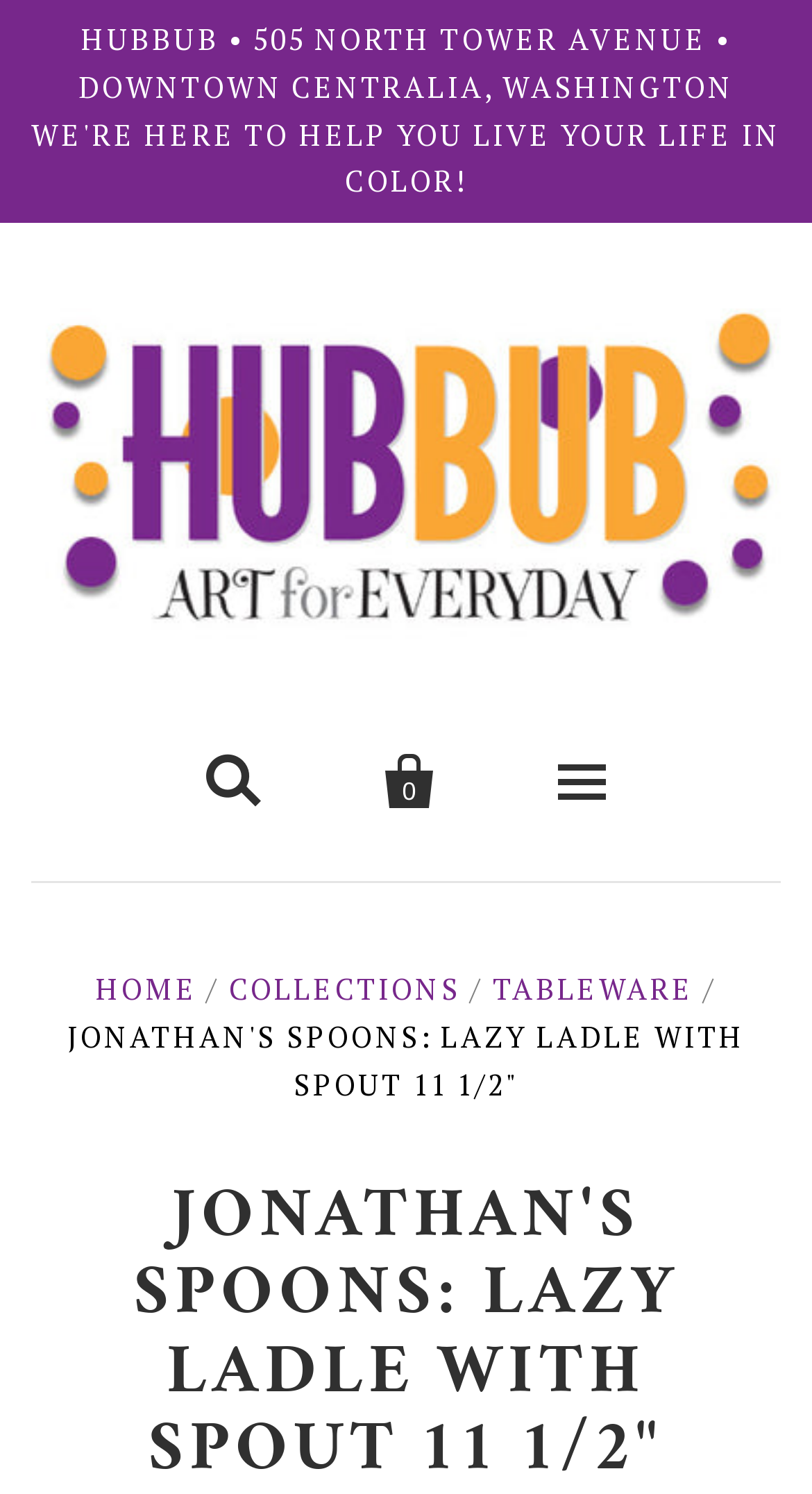Please determine the bounding box coordinates of the element to click on in order to accomplish the following task: "browse Shop page". Ensure the coordinates are four float numbers ranging from 0 to 1, i.e., [left, top, right, bottom].

[0.0, 0.657, 1.0, 0.732]